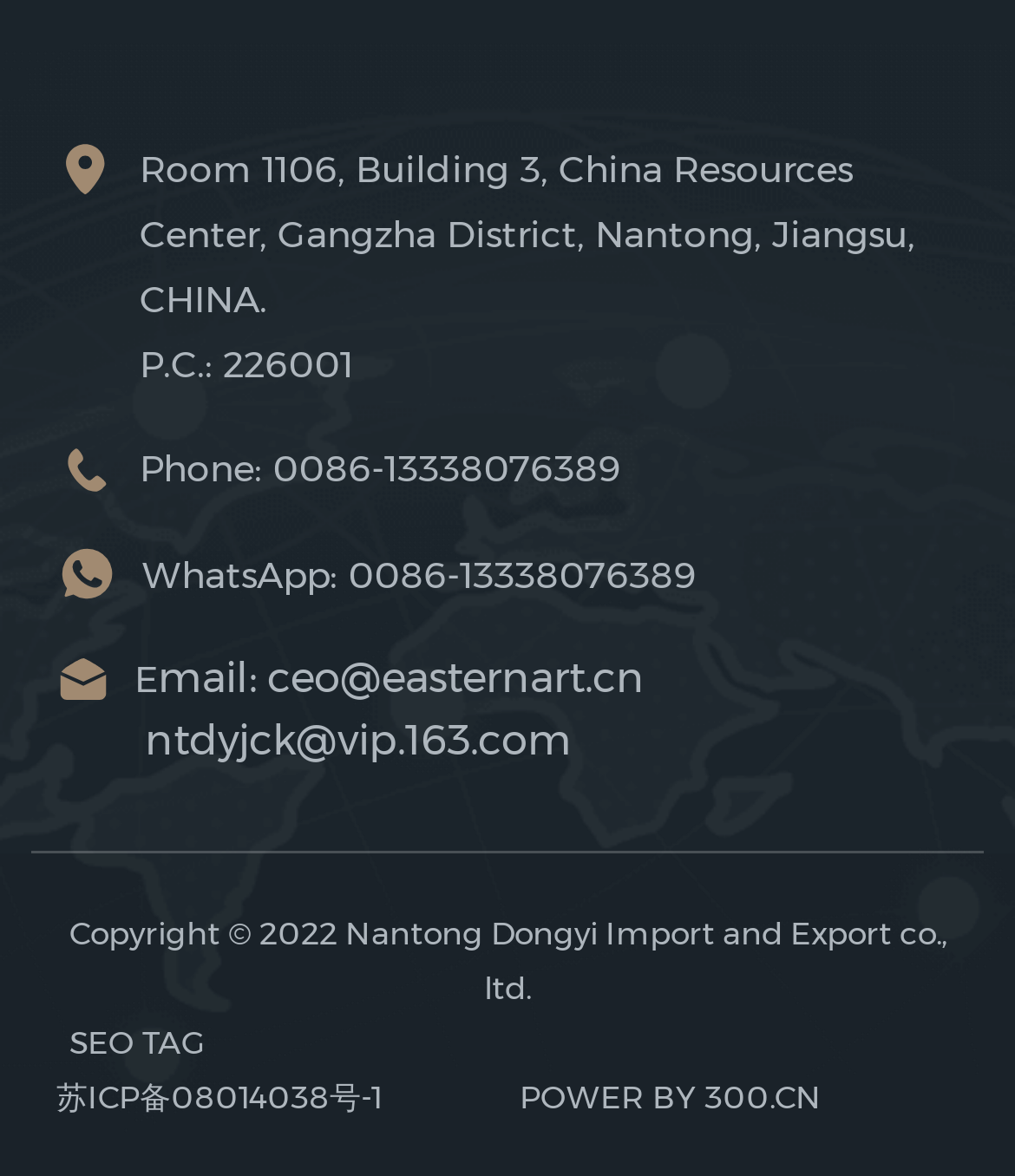What is the name of the company that powers the webpage?
Utilize the image to construct a detailed and well-explained answer.

The name of the company that powers the webpage is mentioned in the link element at the bottom of the webpage, which is 'POWER BY 300.CN'.